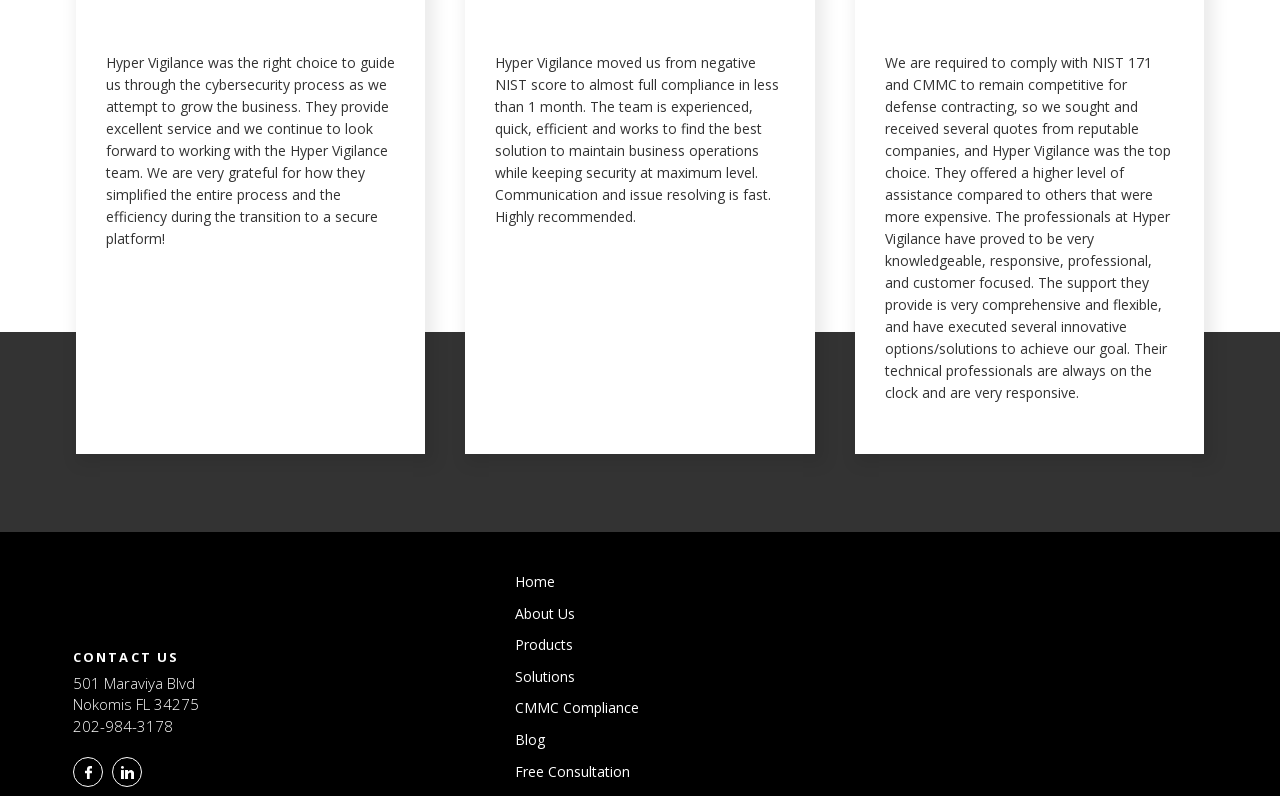Bounding box coordinates should be provided in the format (top-left x, top-left y, bottom-right x, bottom-right y) with all values between 0 and 1. Identify the bounding box for this UI element: Free Consultation

[0.402, 0.957, 0.492, 0.981]